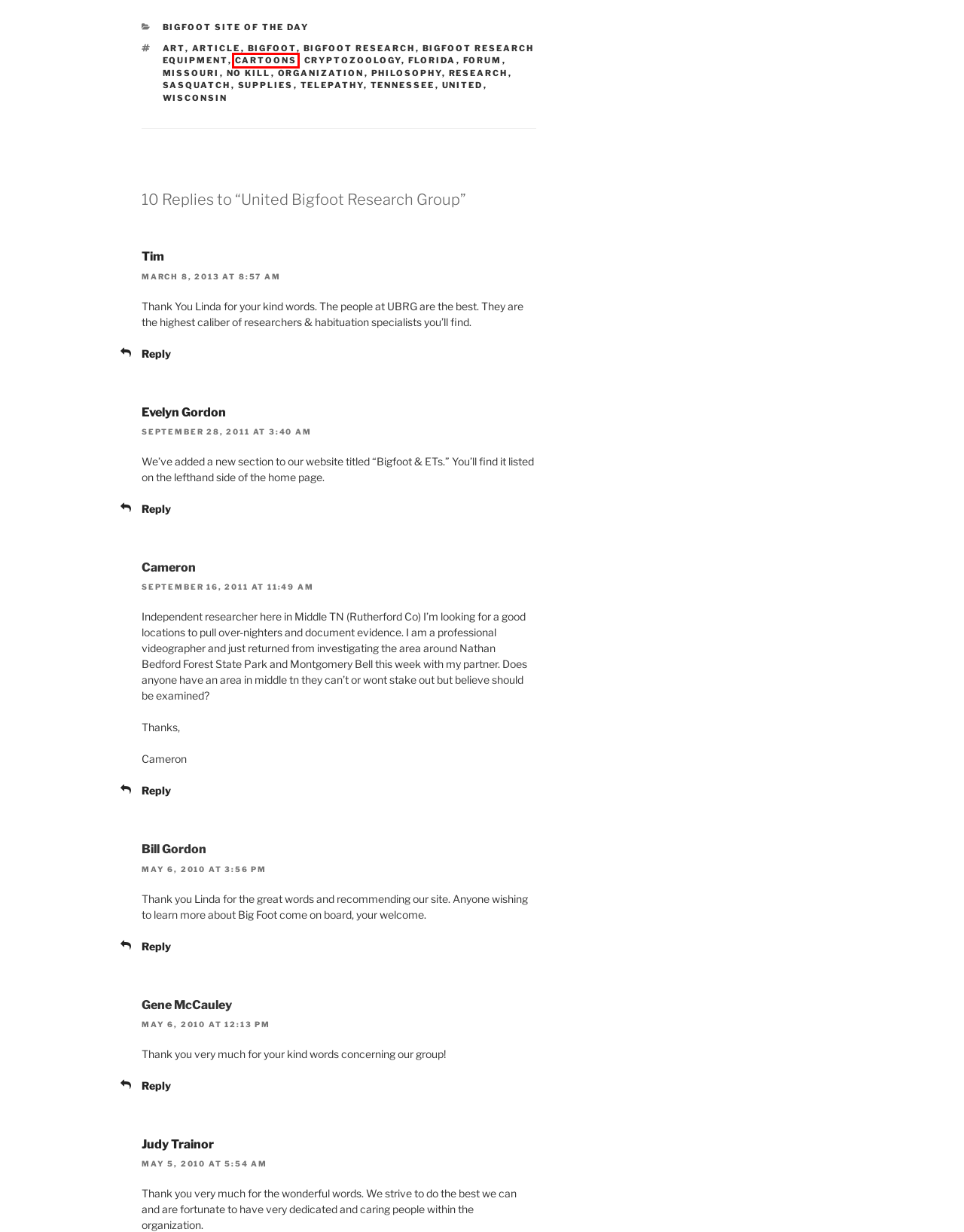You are provided a screenshot of a webpage featuring a red bounding box around a UI element. Choose the webpage description that most accurately represents the new webpage after clicking the element within the red bounding box. Here are the candidates:
A. Article – Bigfoot Sightings
B. Forum – Bigfoot Sightings
C. Cartoons – Bigfoot Sightings
D. Sky Ships Over Cashiers - UFO hot spot in western North Carolina - Cashiers, NC
E. Sasquatch – Bigfoot Sightings
F. United – Bigfoot Sightings
G. Philosophy – Bigfoot Sightings
H. Bigfoot – Bigfoot Sightings

C